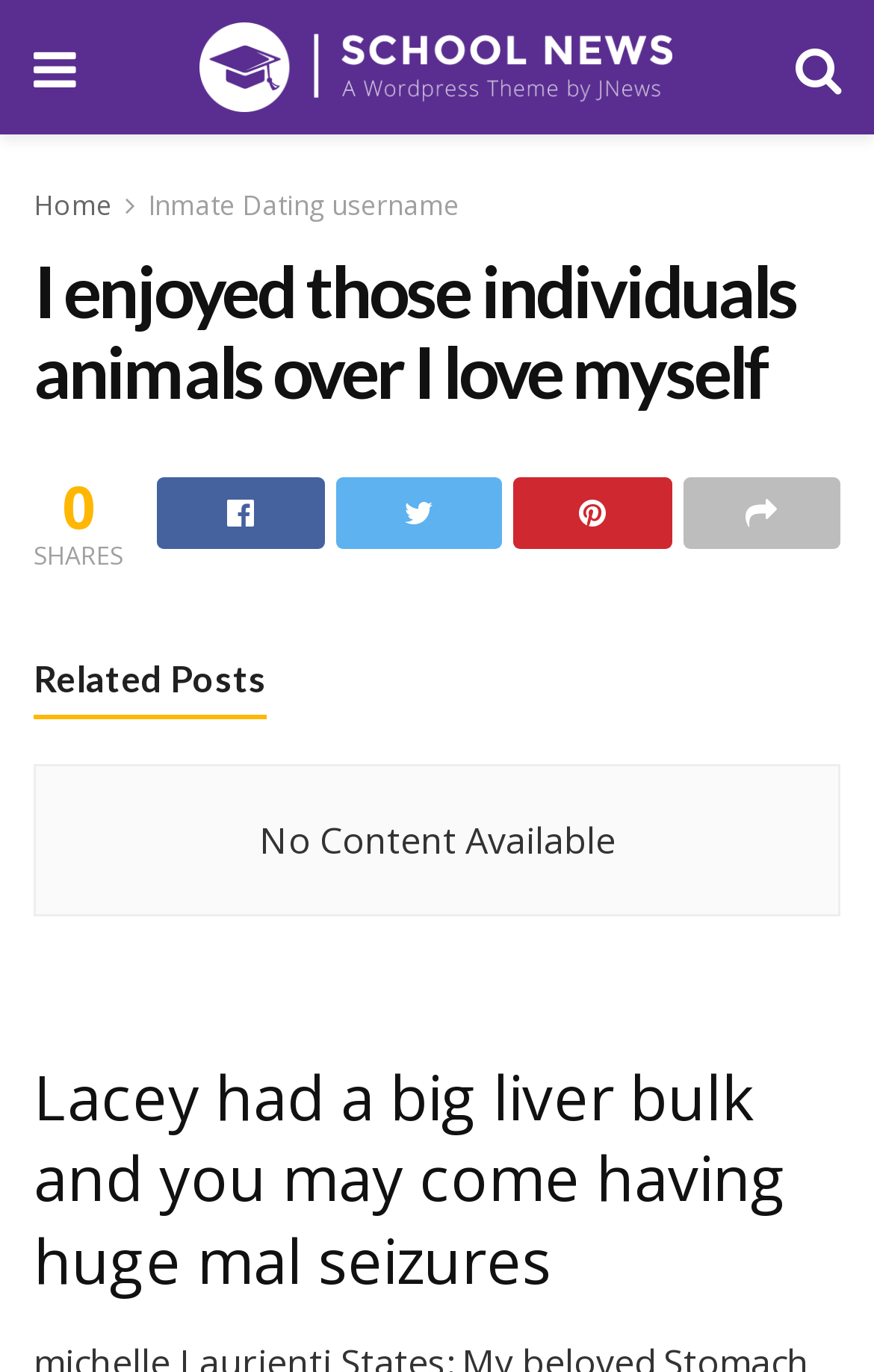Using the provided element description: ":", determine the bounding box coordinates of the corresponding UI element in the screenshot.

None